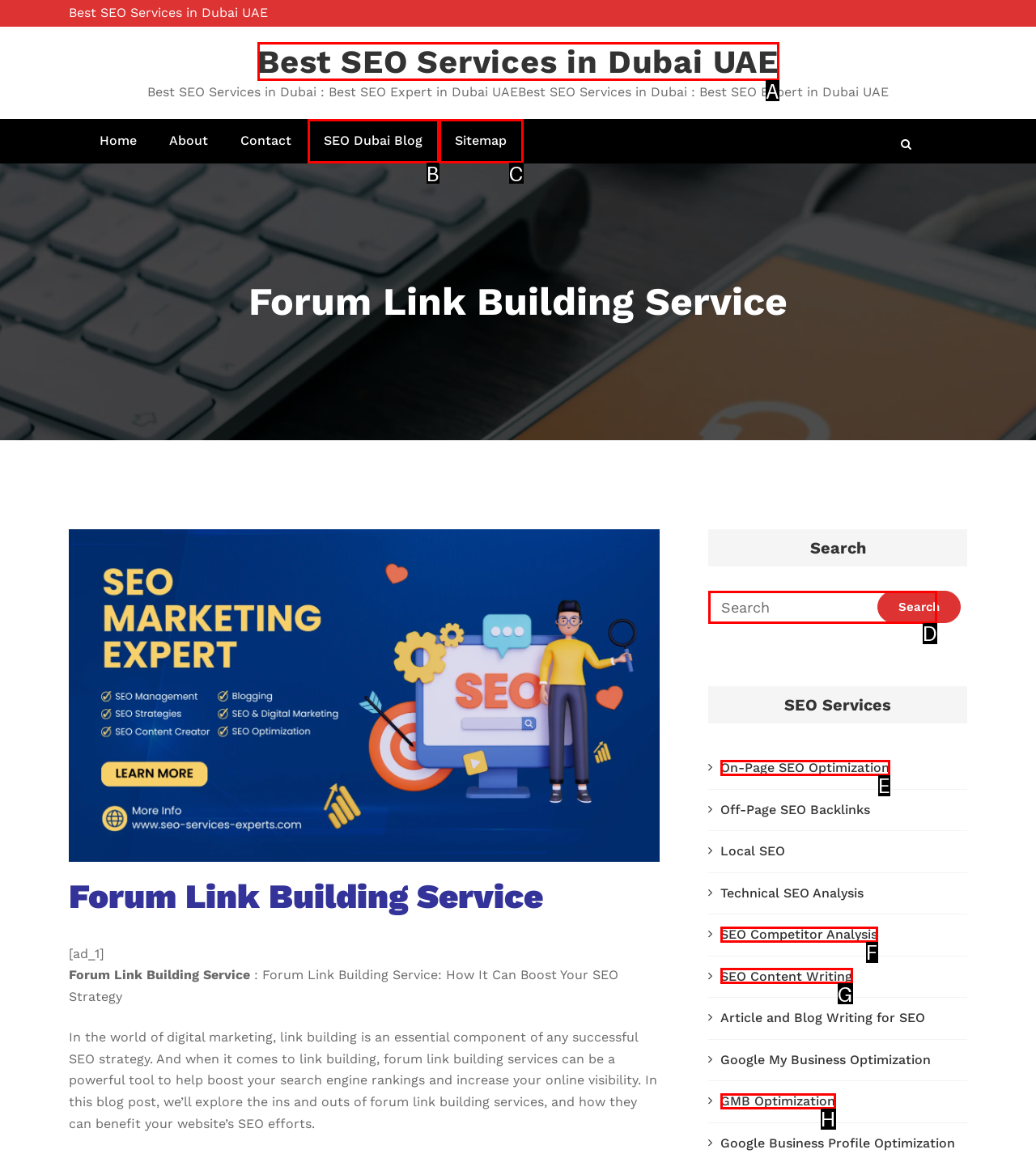Match the description to the correct option: On-Page SEO Optimization
Provide the letter of the matching option directly.

E